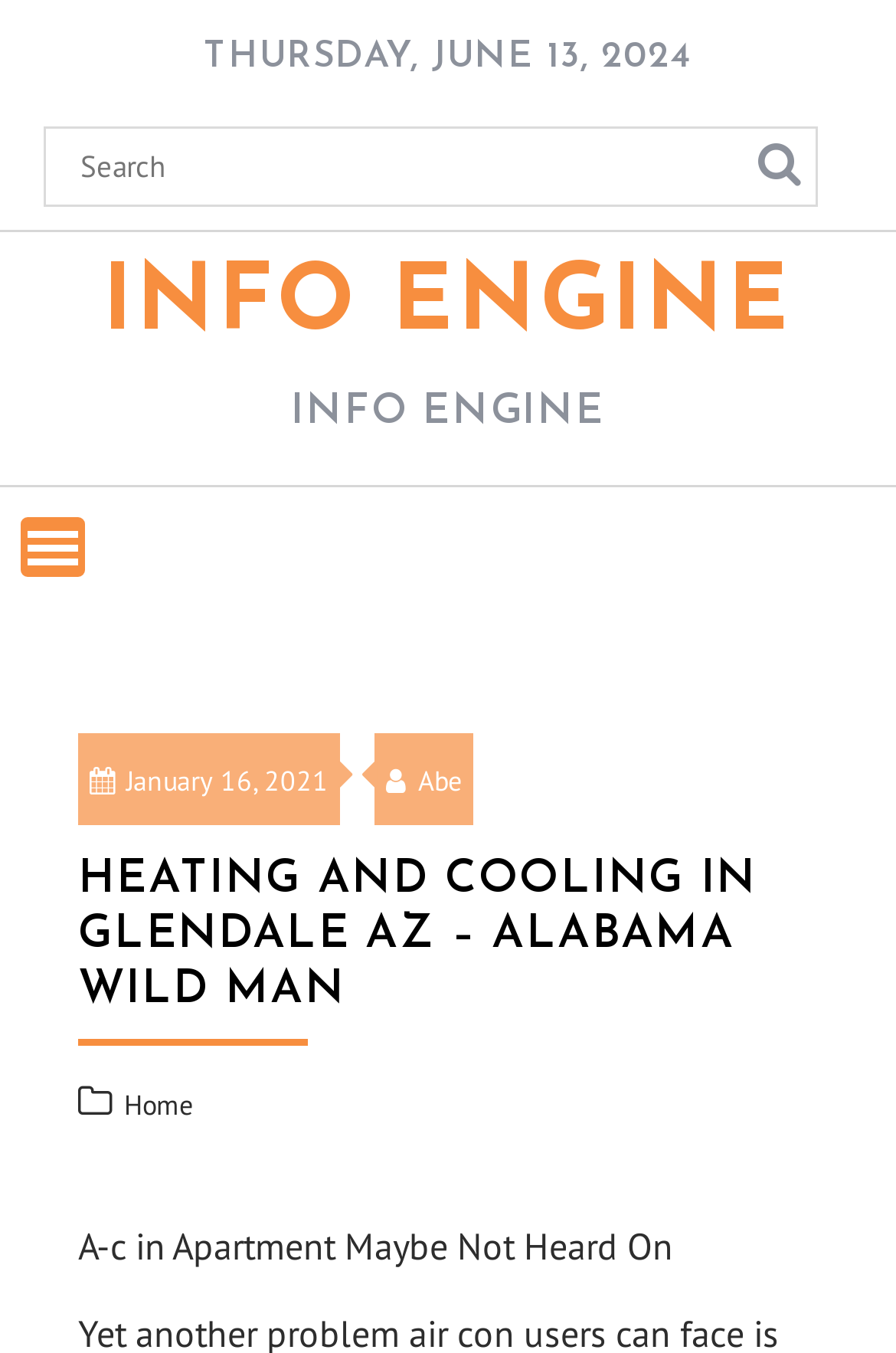Answer the question briefly using a single word or phrase: 
What is the date displayed on the webpage?

THURSDAY, JUNE 13, 2024